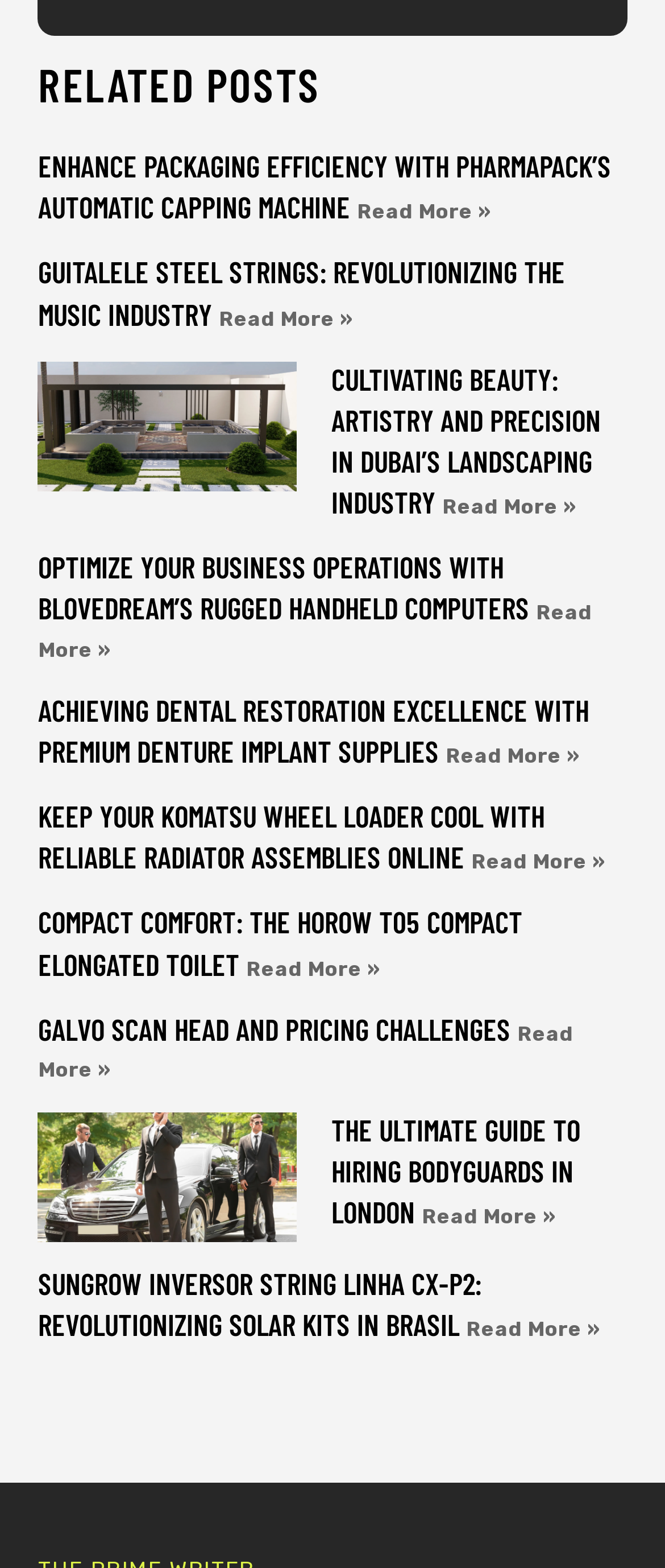Please provide a detailed answer to the question below by examining the image:
What is the title of the 'RELATED POSTS' section?

The title of the section is 'RELATED POSTS' because it is the text content of the StaticText element with ID 126, which is a direct child of the Root Element.